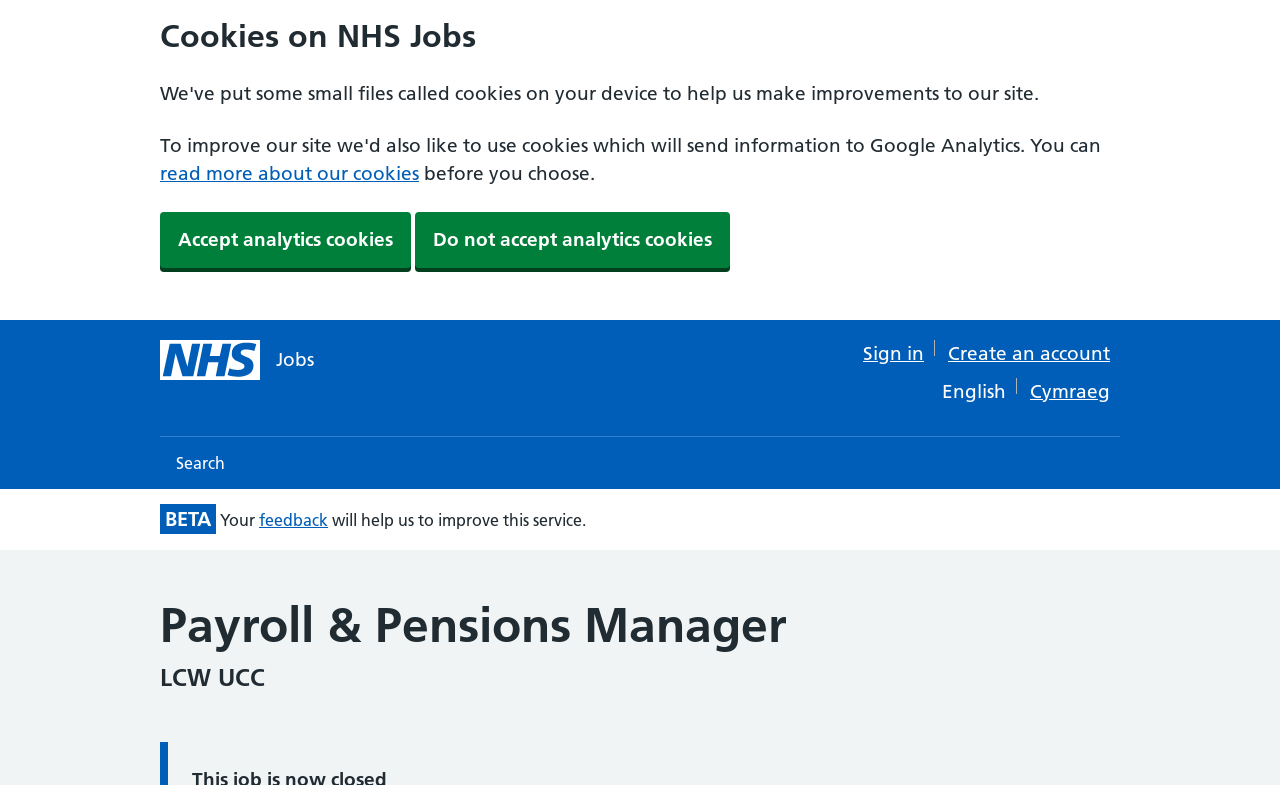Identify the bounding box coordinates of the part that should be clicked to carry out this instruction: "create an account".

[0.741, 0.436, 0.867, 0.465]